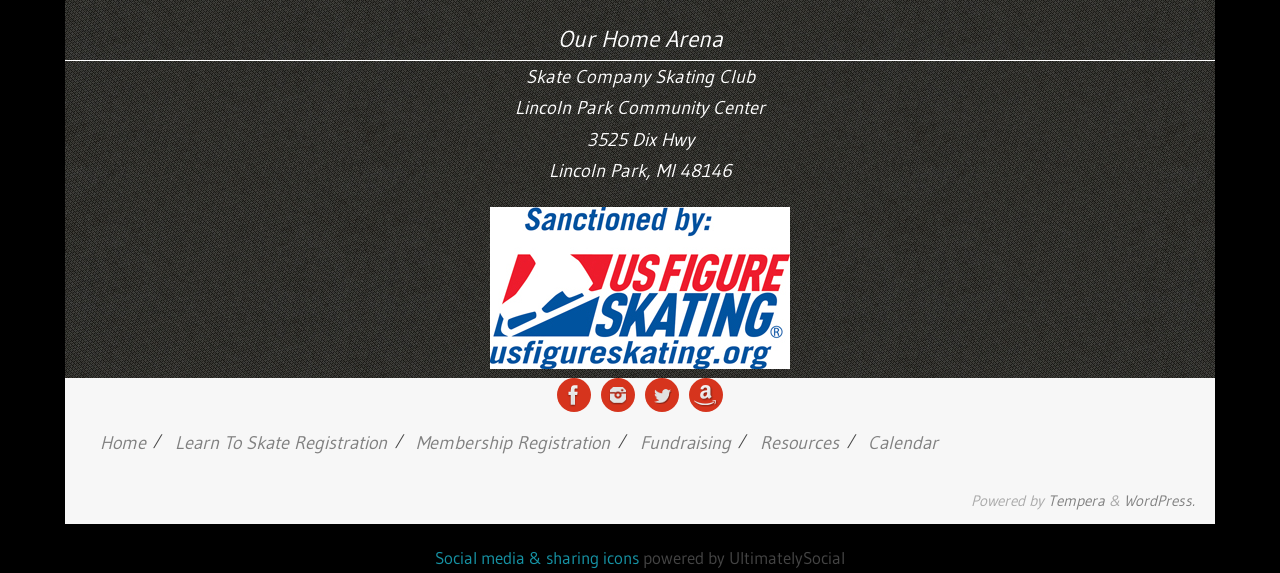Please locate the bounding box coordinates for the element that should be clicked to achieve the following instruction: "Click the 'Quote' link". Ensure the coordinates are given as four float numbers between 0 and 1, i.e., [left, top, right, bottom].

None